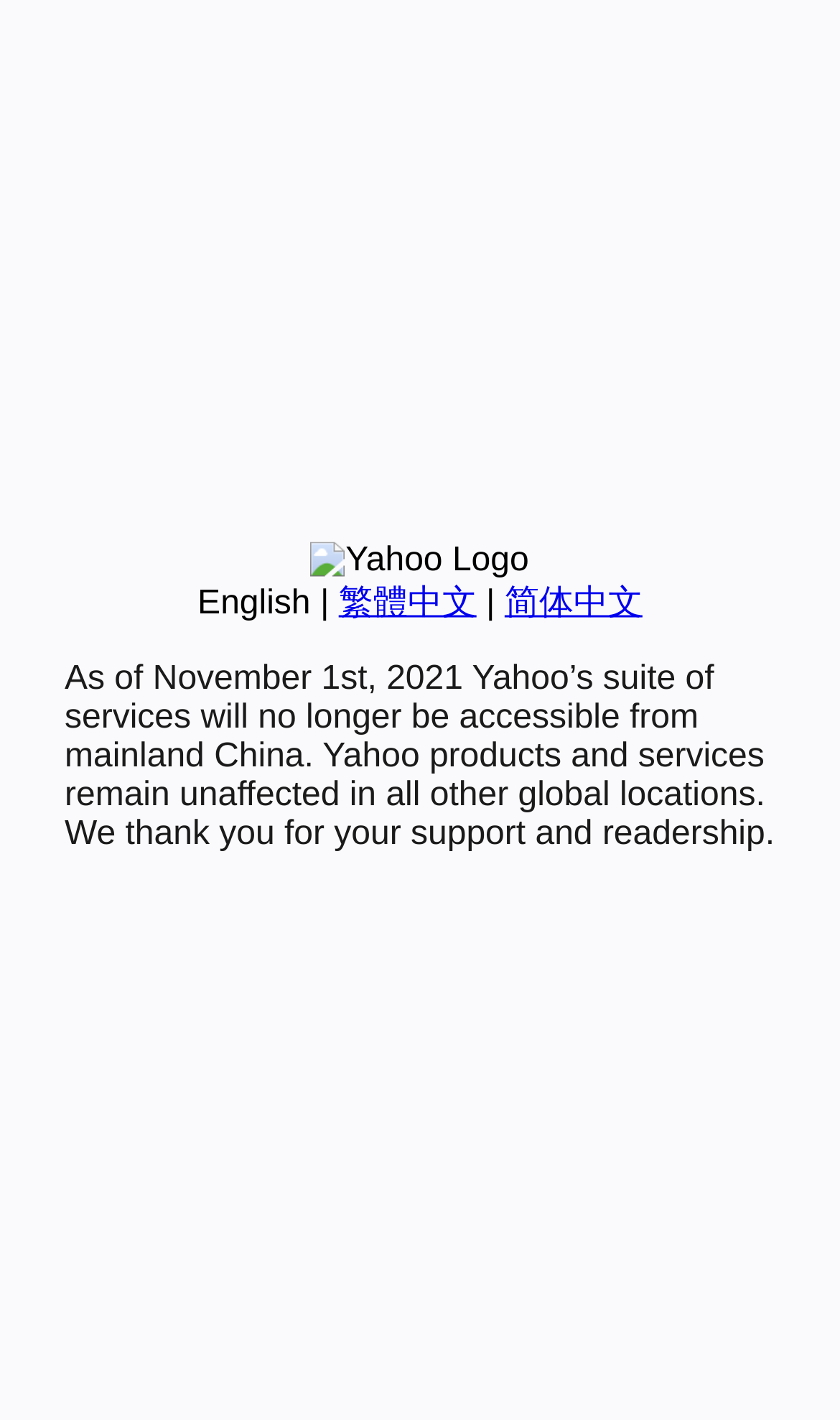Locate and provide the bounding box coordinates for the HTML element that matches this description: "繁體中文".

[0.403, 0.412, 0.567, 0.438]